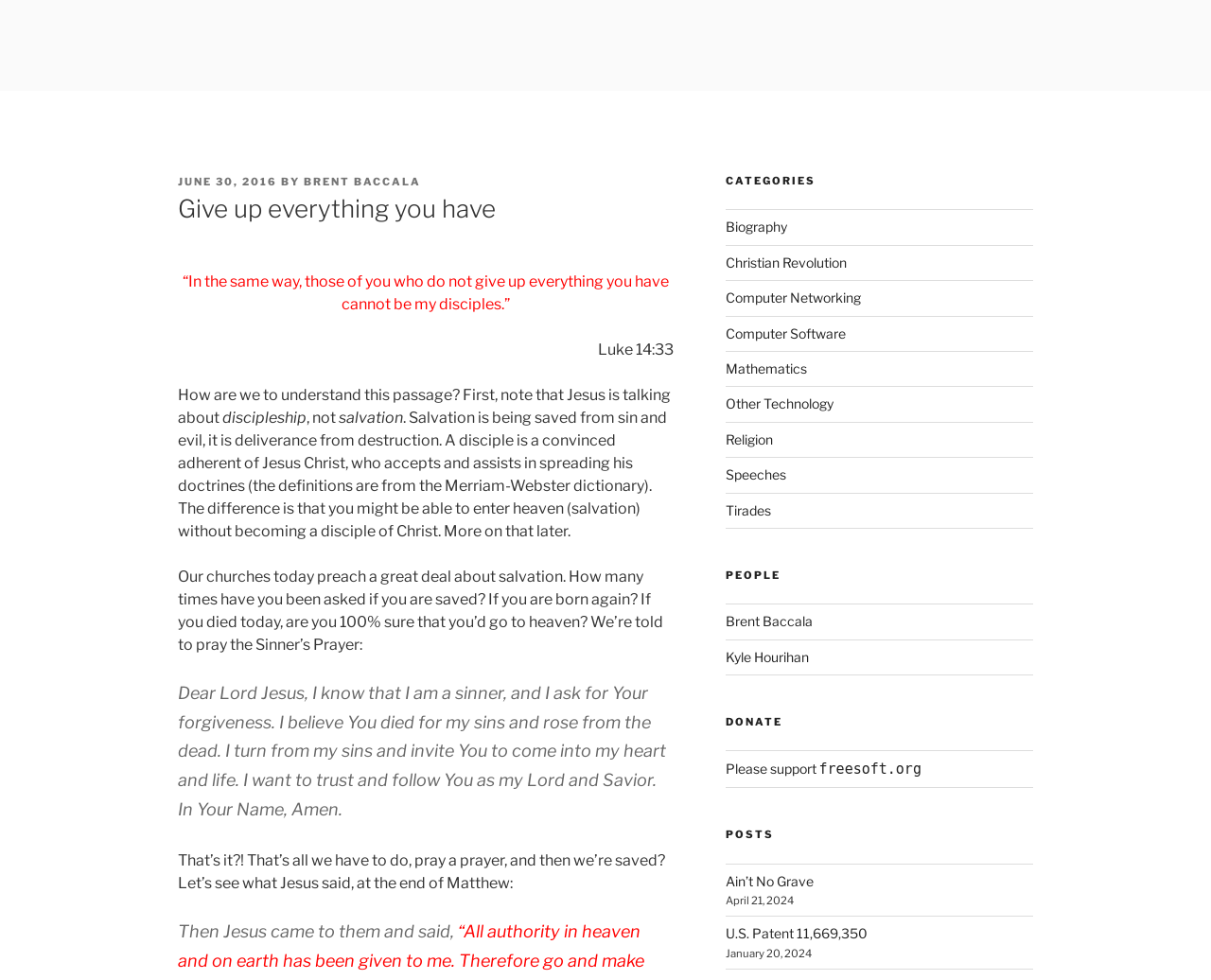Who is the author of the article?
Respond to the question with a single word or phrase according to the image.

Brent Baccala